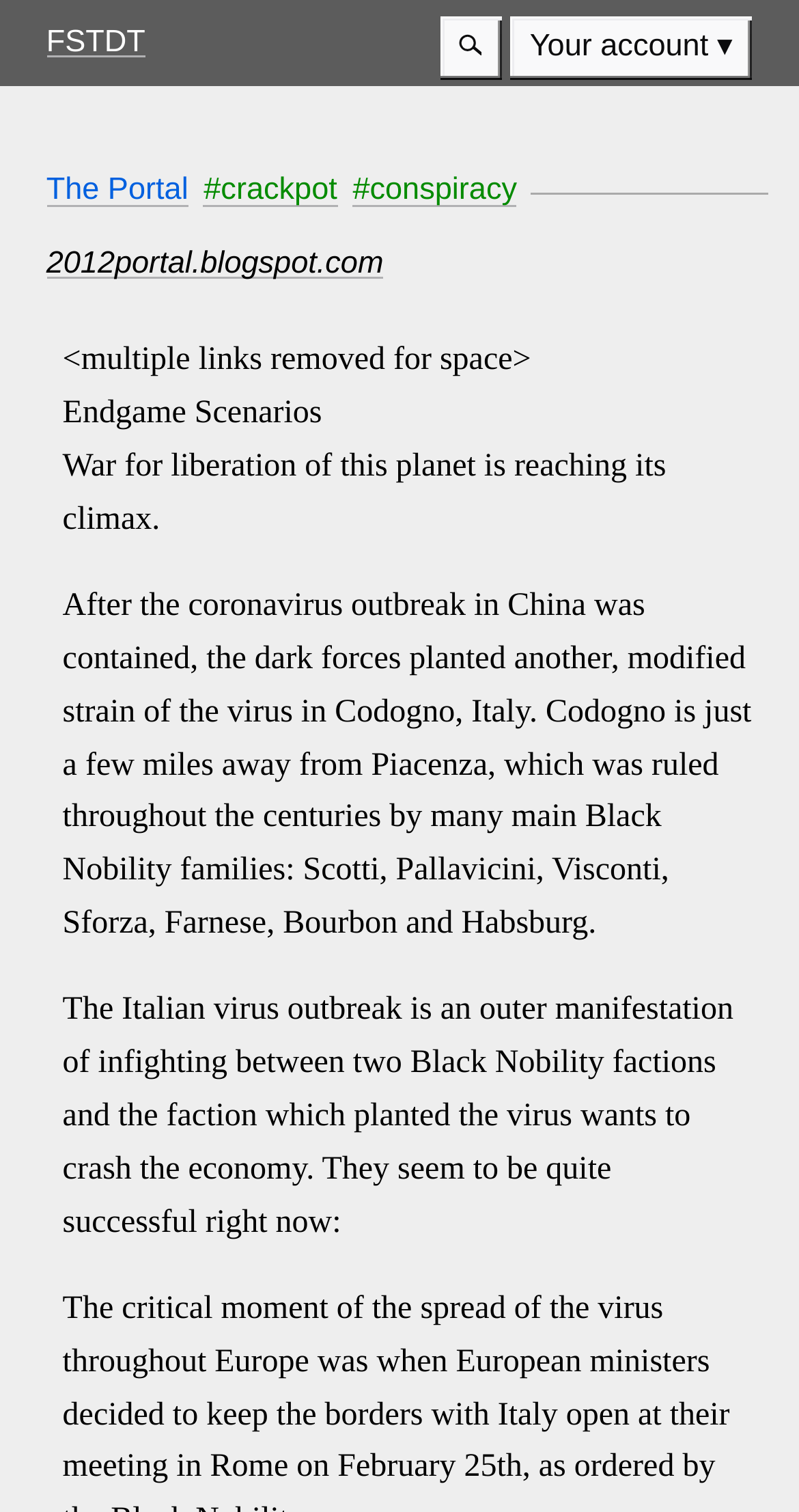Please give a one-word or short phrase response to the following question: 
What is the topic of the text below the heading?

Coronavirus outbreak